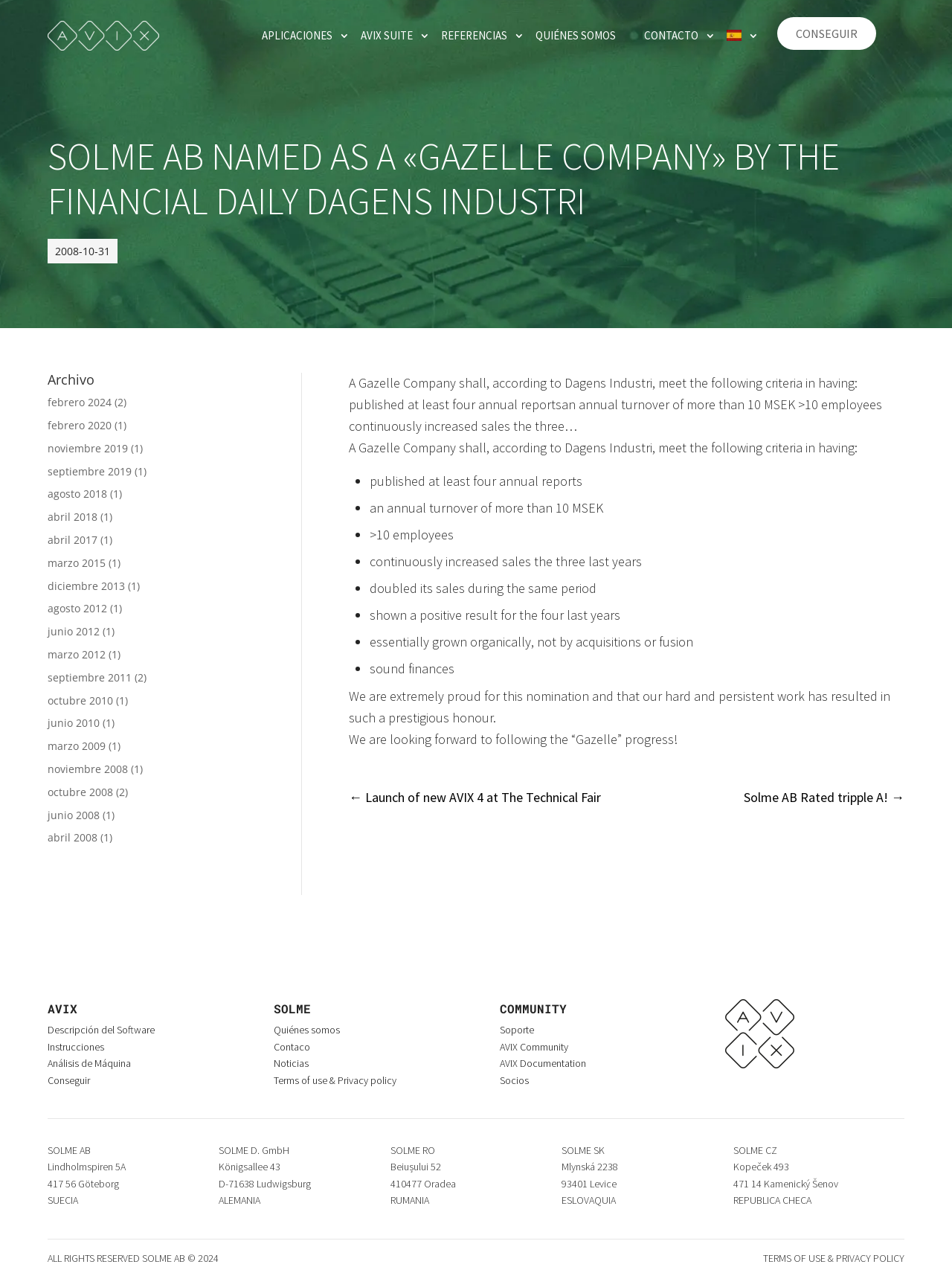What is the date of the news about Solme AB being named a Gazelle Company?
Please give a detailed and thorough answer to the question, covering all relevant points.

I found the answer by looking at the date mentioned on the webpage, which is '2008-10-31'. This date is likely the date when Solme AB was named a Gazelle Company.